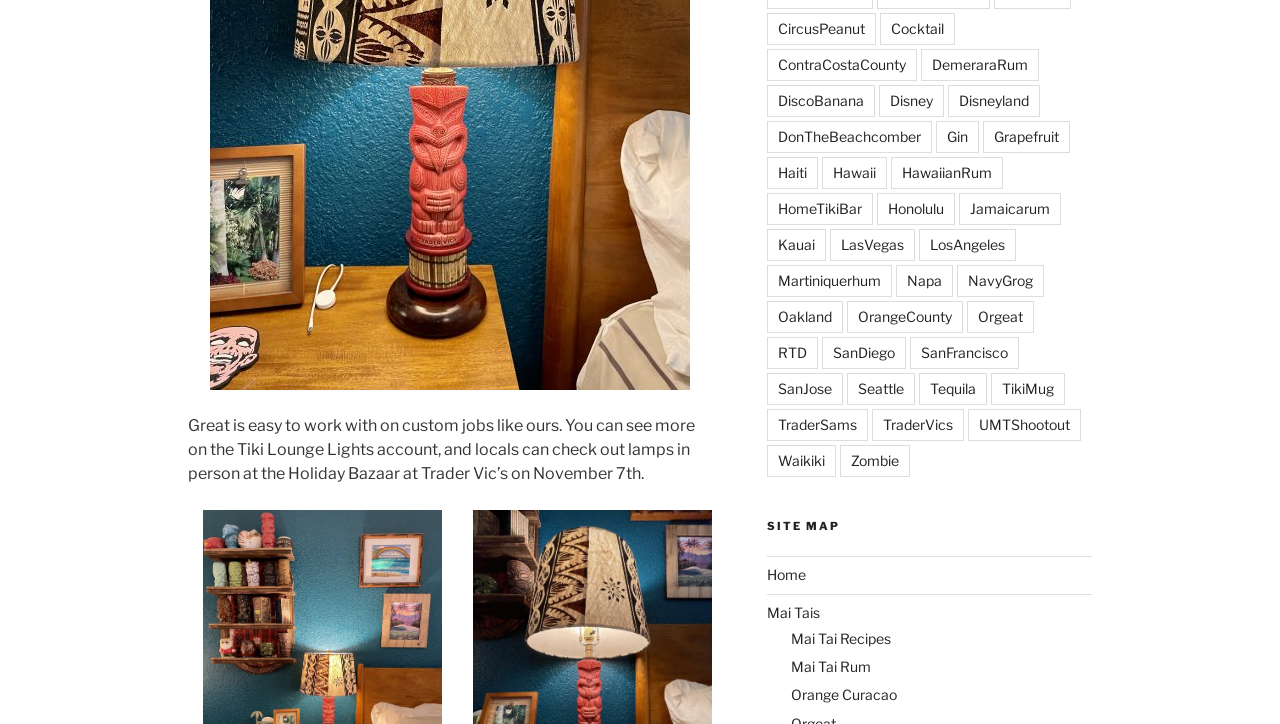Respond to the question with just a single word or phrase: 
What is the location of the Tiki Lounge Lights account?

Not specified